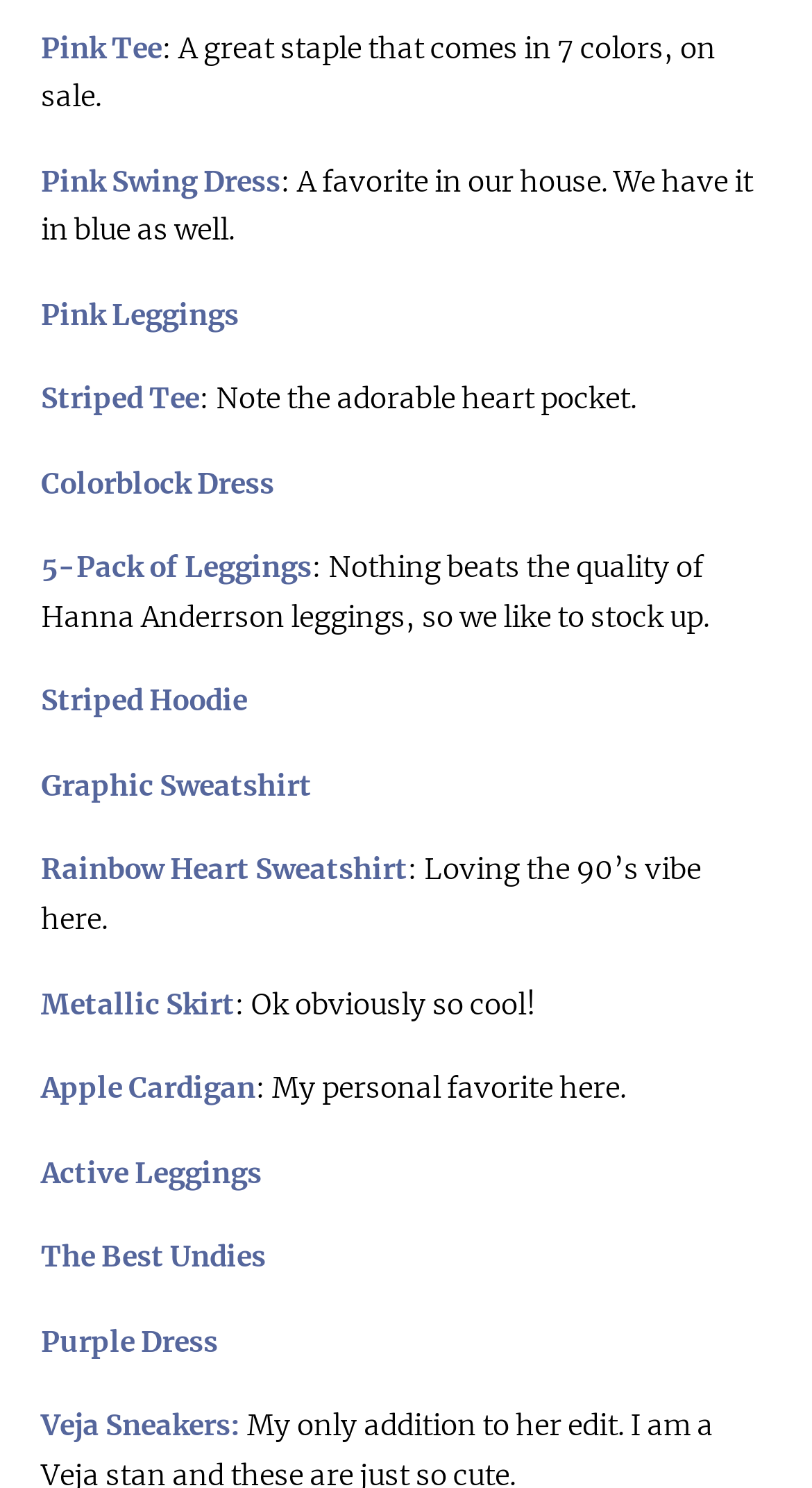Show me the bounding box coordinates of the clickable region to achieve the task as per the instruction: "Click on Pink Tee".

[0.05, 0.02, 0.199, 0.044]